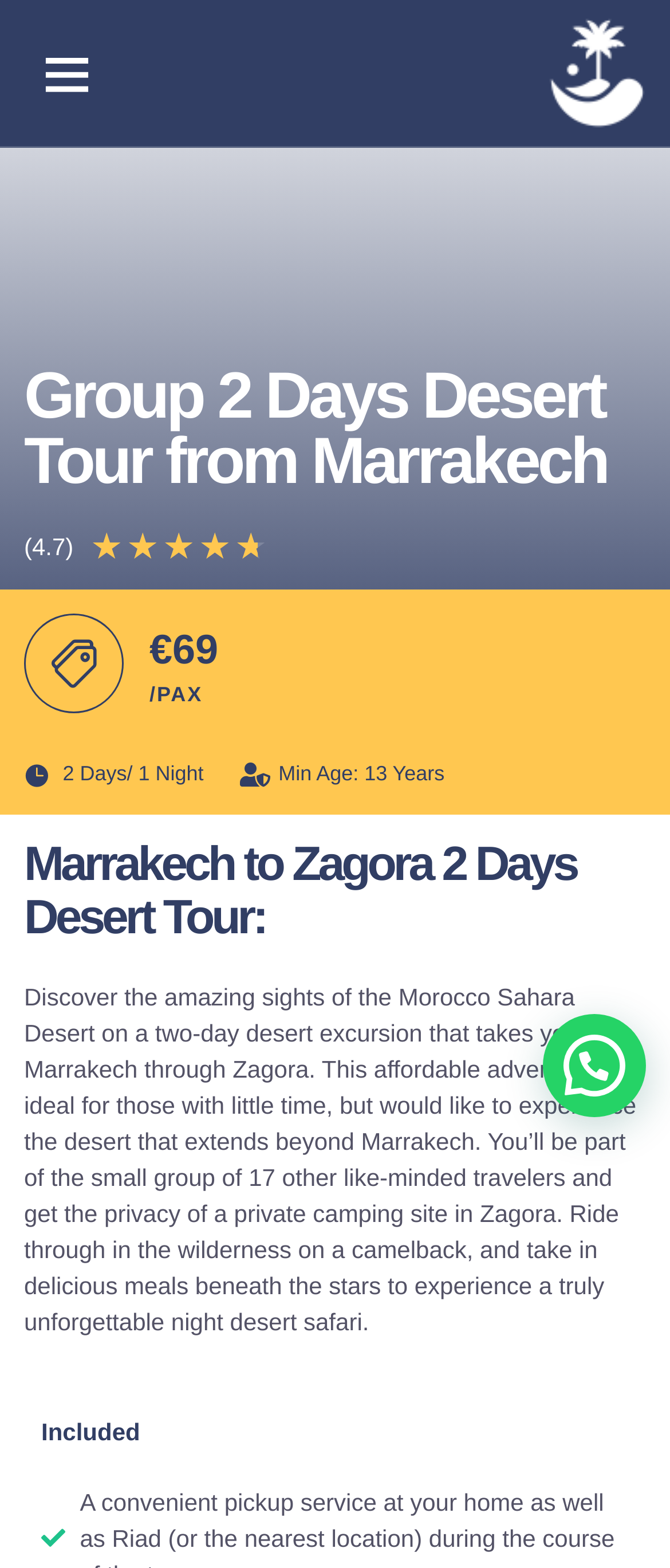What is the purpose of this tour?
Carefully examine the image and provide a detailed answer to the question.

I found the purpose of the tour by looking at the heading element 'Marrakech to Zagora 2 Days Desert Tour:' and the static text that follows, which describes the tour as a 'two-day desert excursion'.